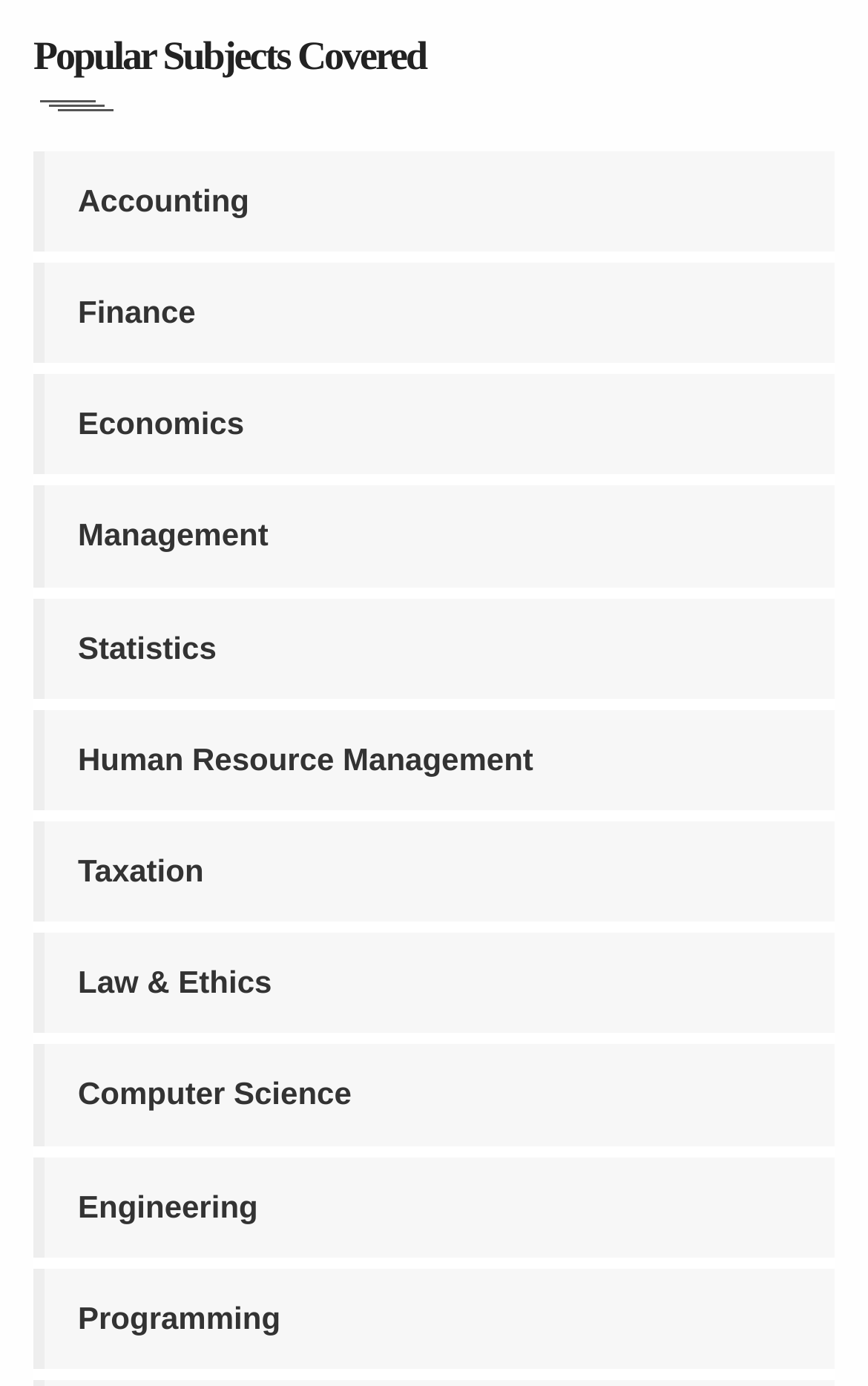Please specify the bounding box coordinates of the clickable region necessary for completing the following instruction: "Explore Finance". The coordinates must consist of four float numbers between 0 and 1, i.e., [left, top, right, bottom].

[0.038, 0.19, 0.962, 0.262]